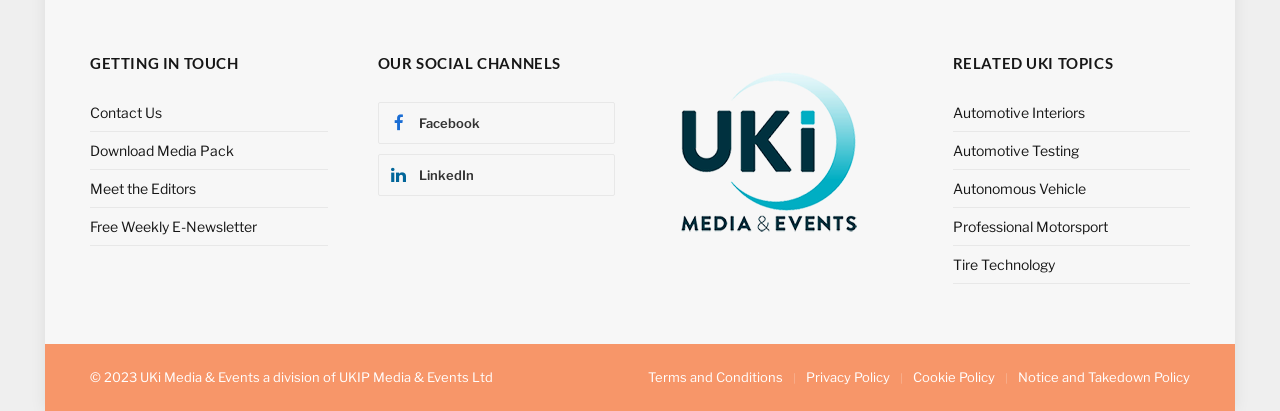What is the purpose of the 'Terms and Conditions' link?
Answer the question with a detailed explanation, including all necessary information.

The purpose of the 'Terms and Conditions' link can be inferred from its text content, which suggests that it leads to a page or section where users can view the terms and conditions of the website or its services.